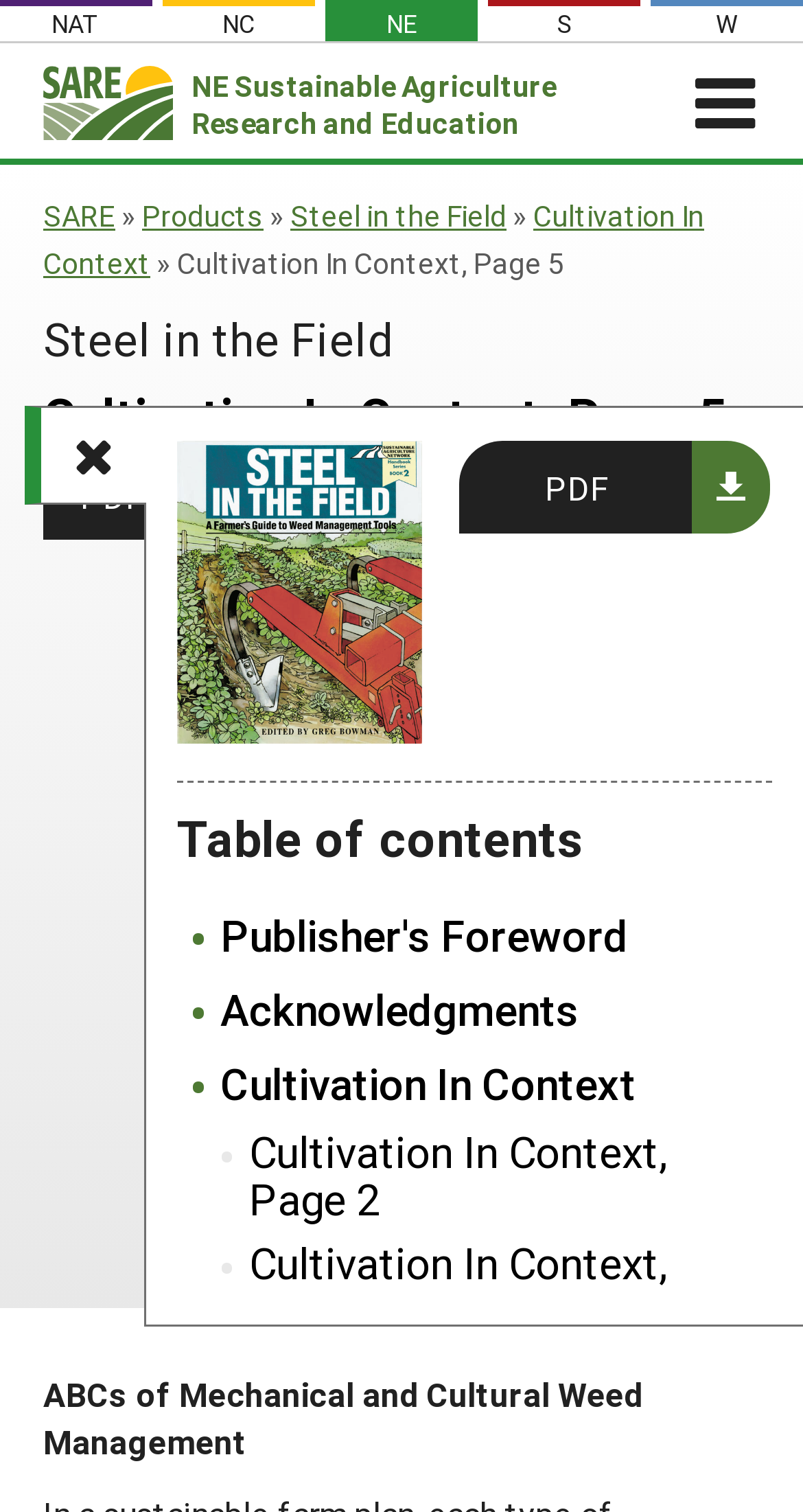Identify the bounding box coordinates of the clickable region required to complete the instruction: "View the project reports". The coordinates should be given as four float numbers within the range of 0 and 1, i.e., [left, top, right, bottom].

[0.0, 0.241, 1.0, 0.283]